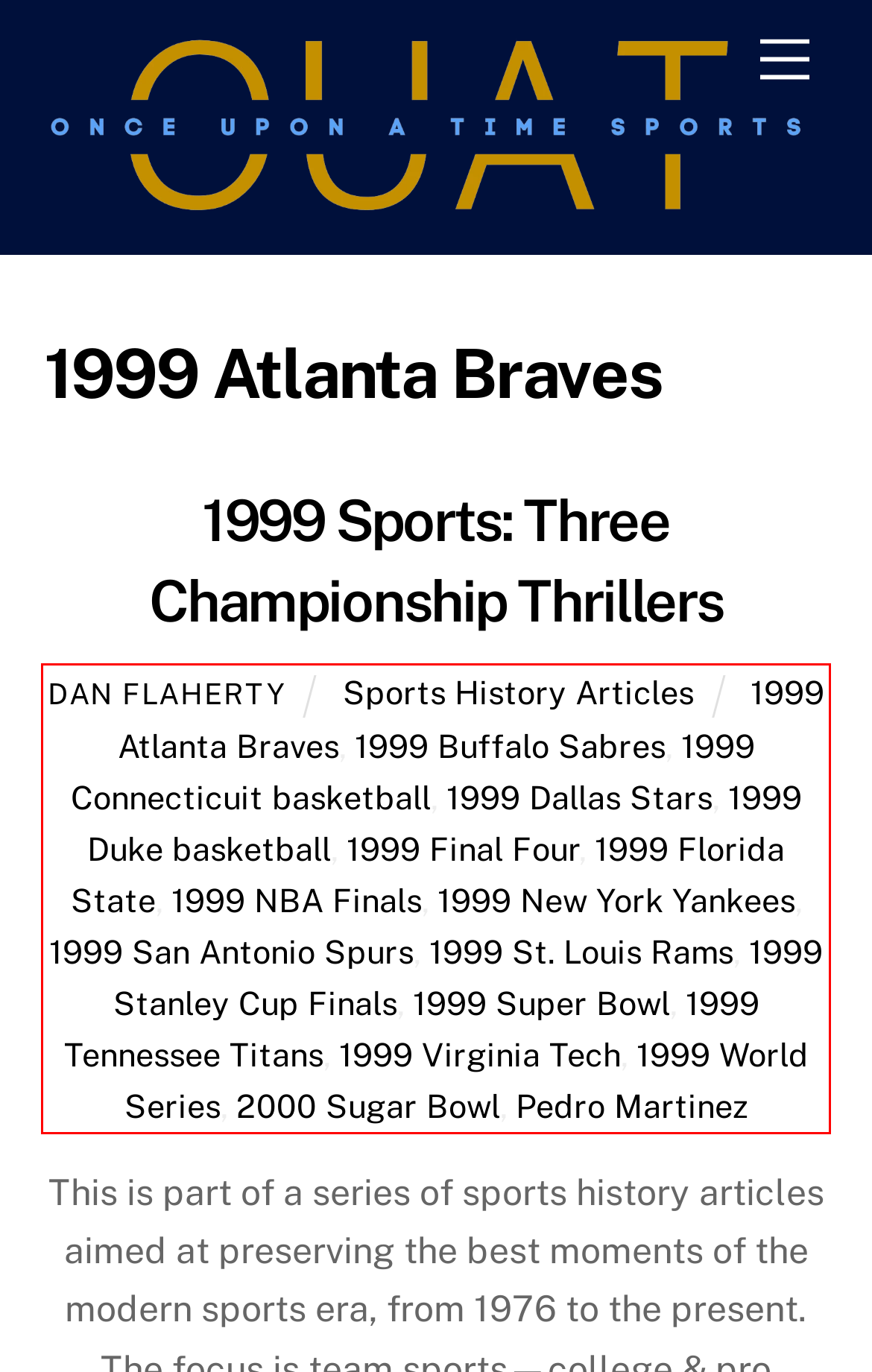Please perform OCR on the text within the red rectangle in the webpage screenshot and return the text content.

DAN FLAHERTY Sports History Articles 1999 Atlanta Braves, 1999 Buffalo Sabres, 1999 Connecticuit basketball, 1999 Dallas Stars, 1999 Duke basketball, 1999 Final Four, 1999 Florida State, 1999 NBA Finals, 1999 New York Yankees, 1999 San Antonio Spurs, 1999 St. Louis Rams, 1999 Stanley Cup Finals, 1999 Super Bowl, 1999 Tennessee Titans, 1999 Virginia Tech, 1999 World Series, 2000 Sugar Bowl, Pedro Martinez